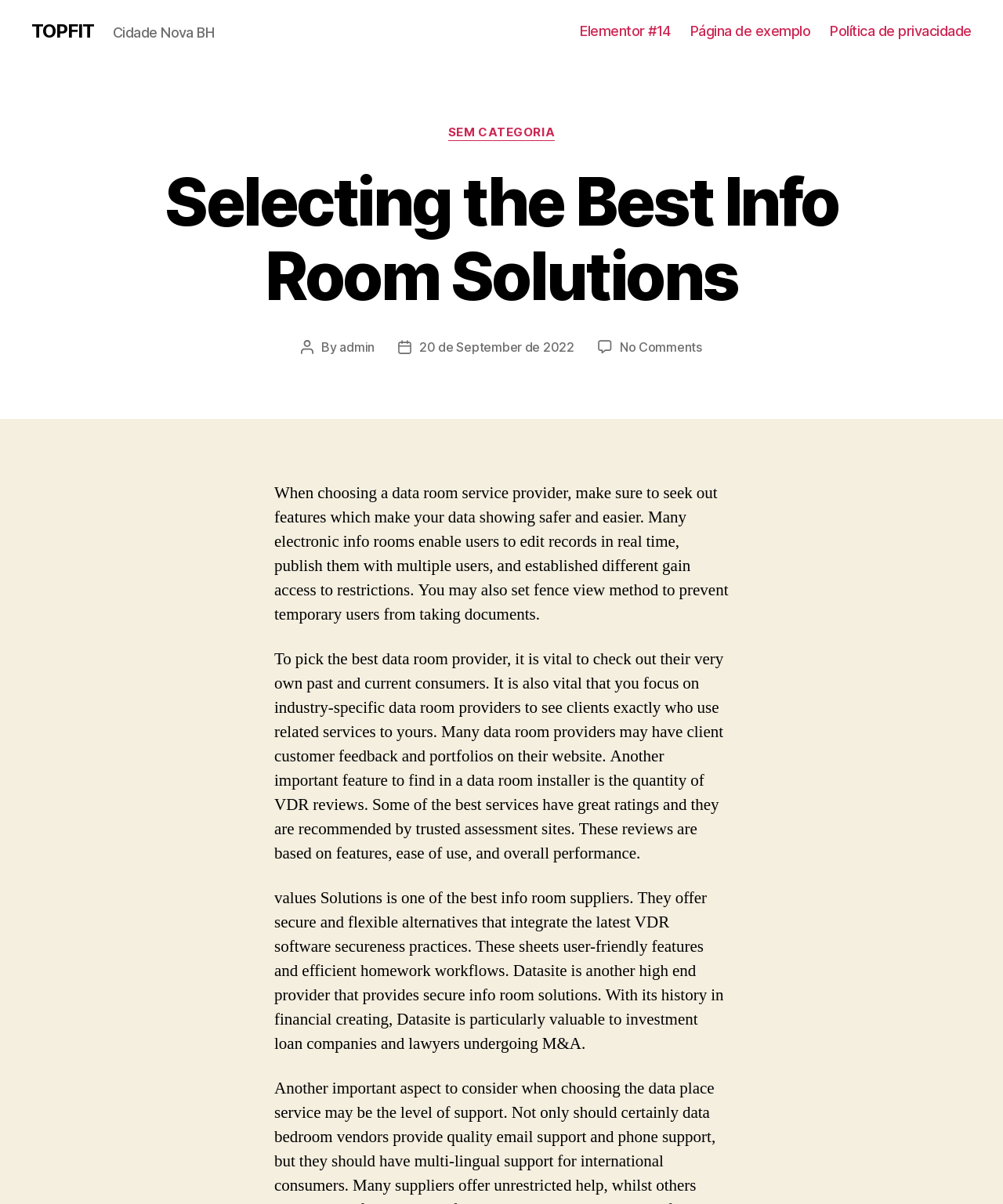Identify and provide the text content of the webpage's primary headline.

Selecting the Best Info Room Solutions